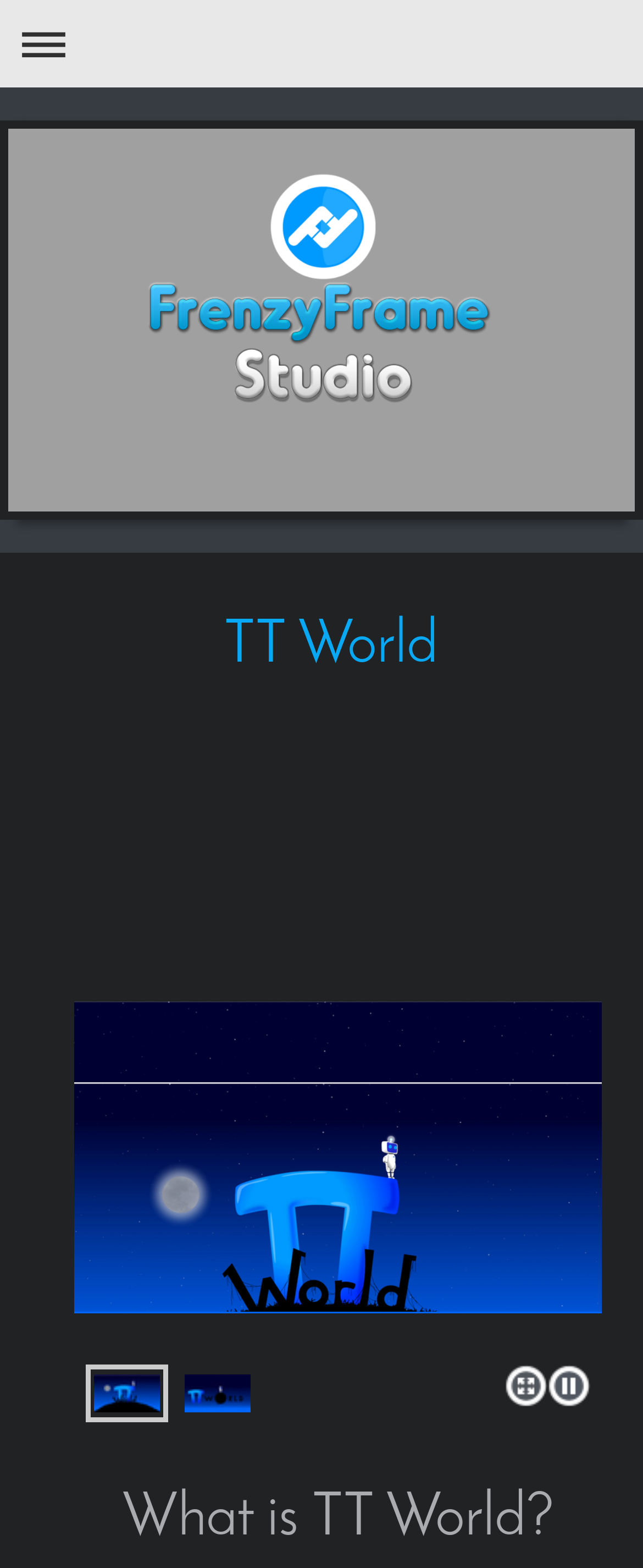Is there an image on the webpage?
Based on the visual information, provide a detailed and comprehensive answer.

I found several image elements on the webpage, which suggests that there are images on the webpage. One of the images is located below the text 'TT World'.